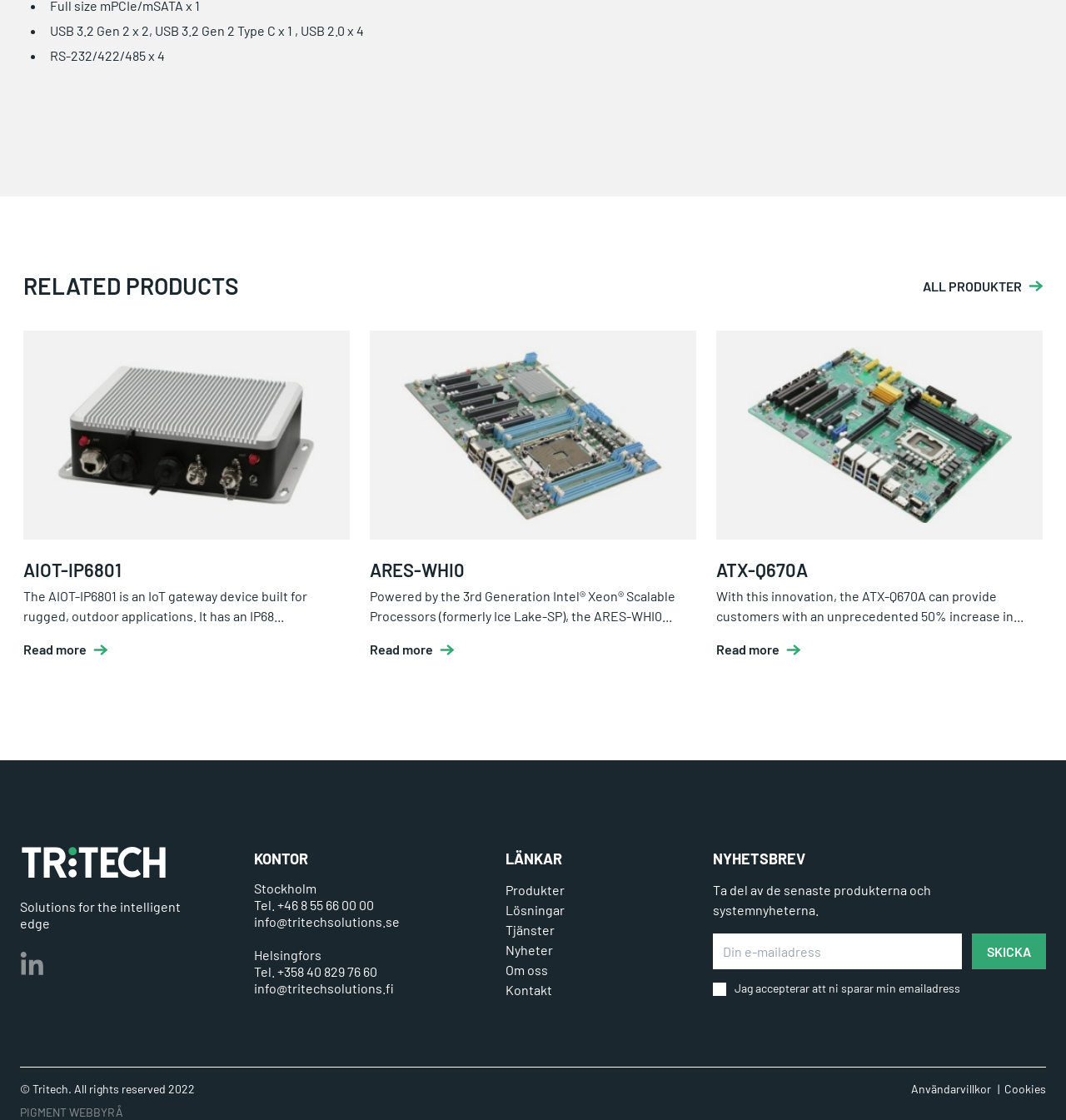Answer the question below with a single word or a brief phrase: 
What is the purpose of the 'NYHETSBREV' section?

To subscribe to a newsletter